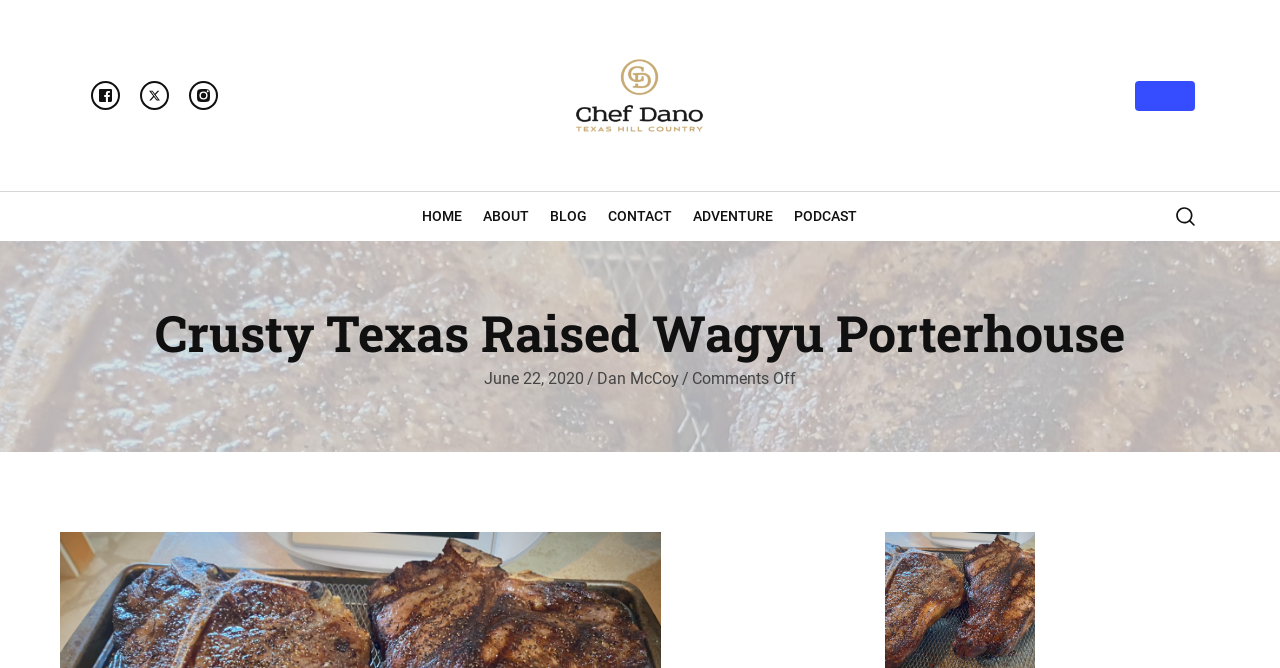Identify the bounding box coordinates of the element that should be clicked to fulfill this task: "Go to the 'Contact' page". The coordinates should be provided as four float numbers between 0 and 1, i.e., [left, top, right, bottom].

None